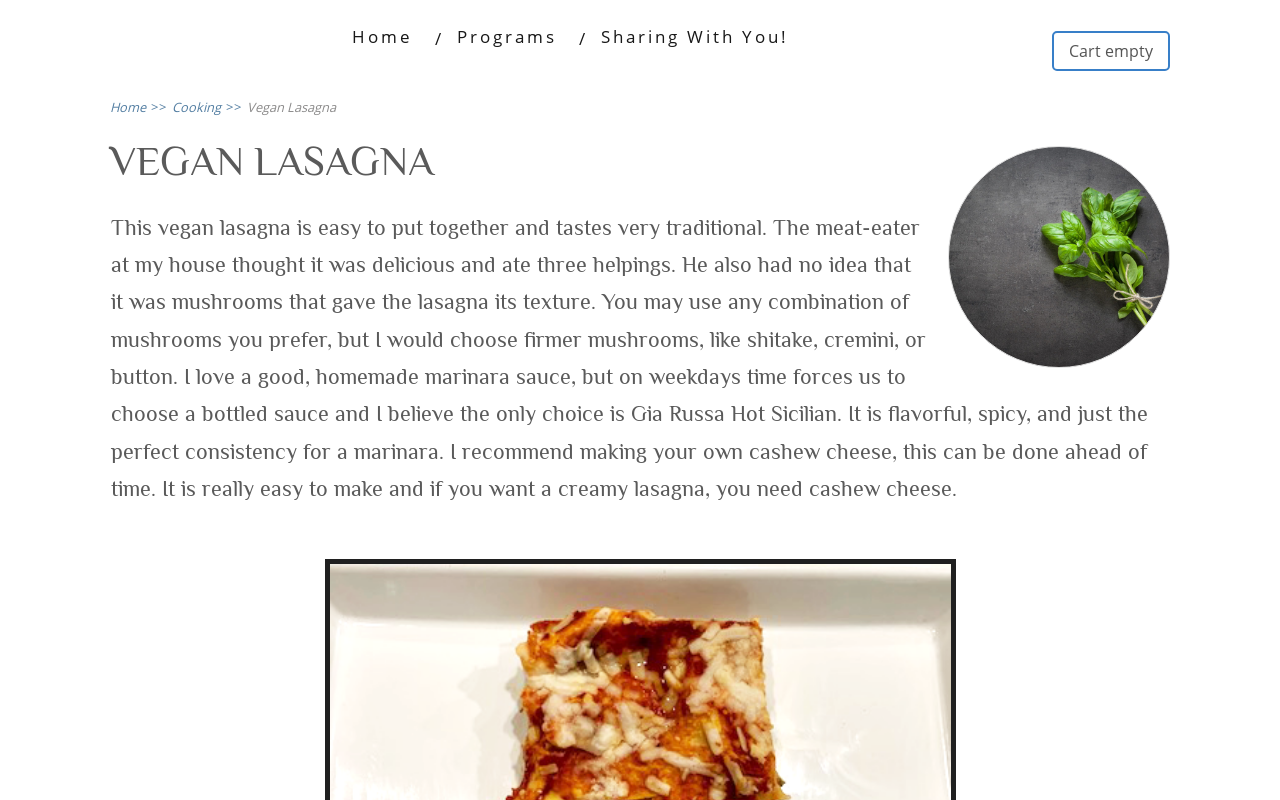Provide your answer to the question using just one word or phrase: What is the name of the author of this webpage?

Colleen Mallory